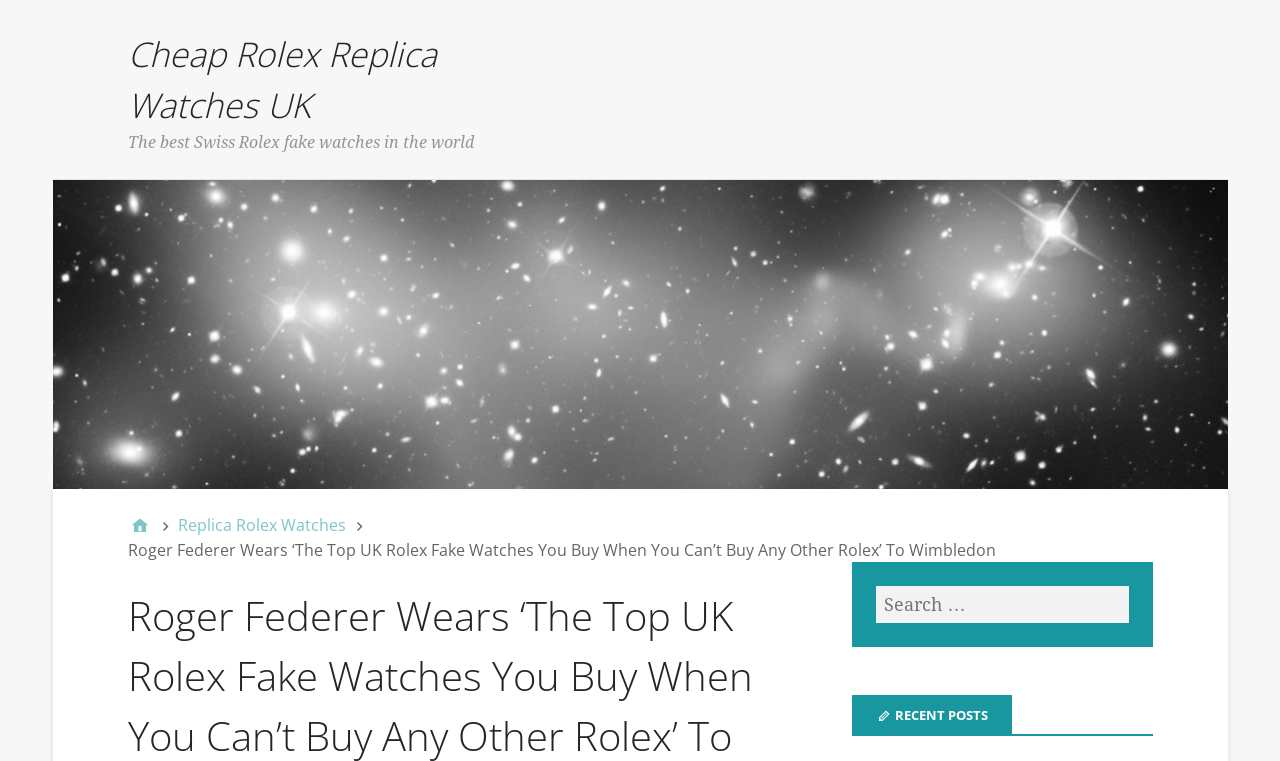Is there a search function on the webpage?
Based on the image, provide your answer in one word or phrase.

Yes